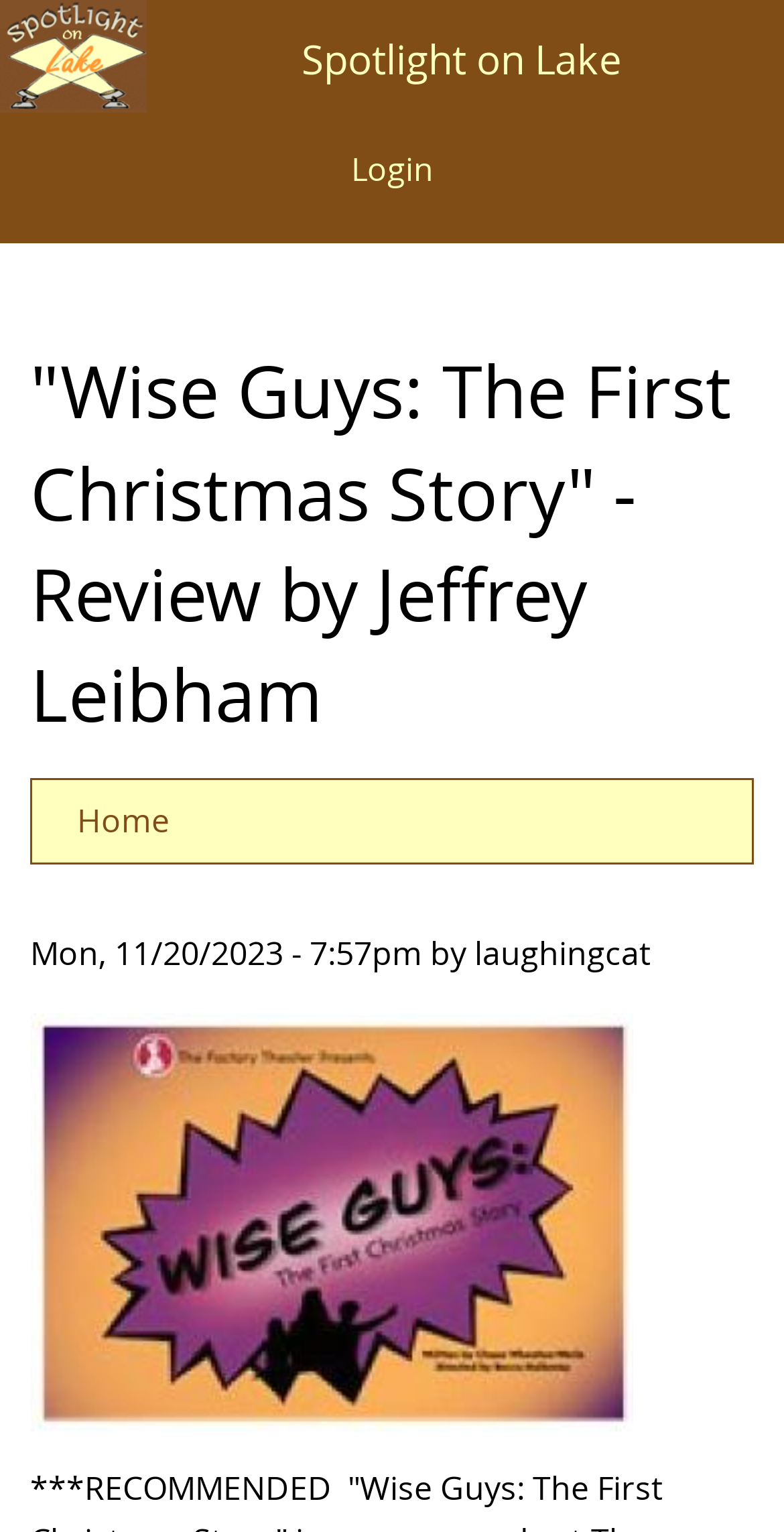Analyze the image and answer the question with as much detail as possible: 
What is the date of the review?

The StaticText element at the bottom of the webpage, 'Mon, 11/20/2023 - 7:57pm by laughingcat', provides the date of the review, which is Mon, 11/20/2023.